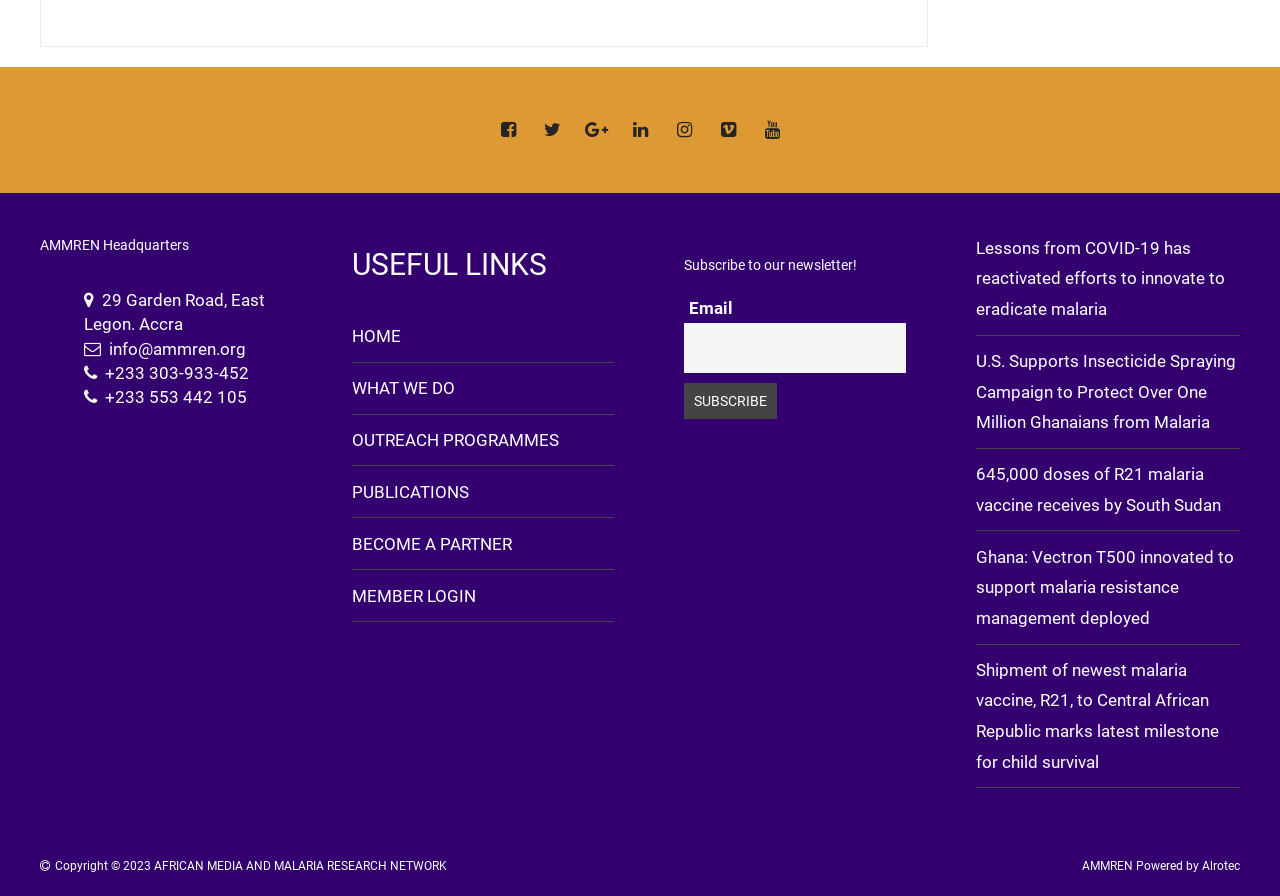Provide a thorough and detailed response to the question by examining the image: 
How many links are under 'USEFUL LINKS'?

The 'USEFUL LINKS' section is located in the middle of the webpage, and it contains six links: 'HOME', 'WHAT WE DO', 'OUTREACH PROGRAMMES', 'PUBLICATIONS', 'BECOME A PARTNER', and 'MEMBER LOGIN'.